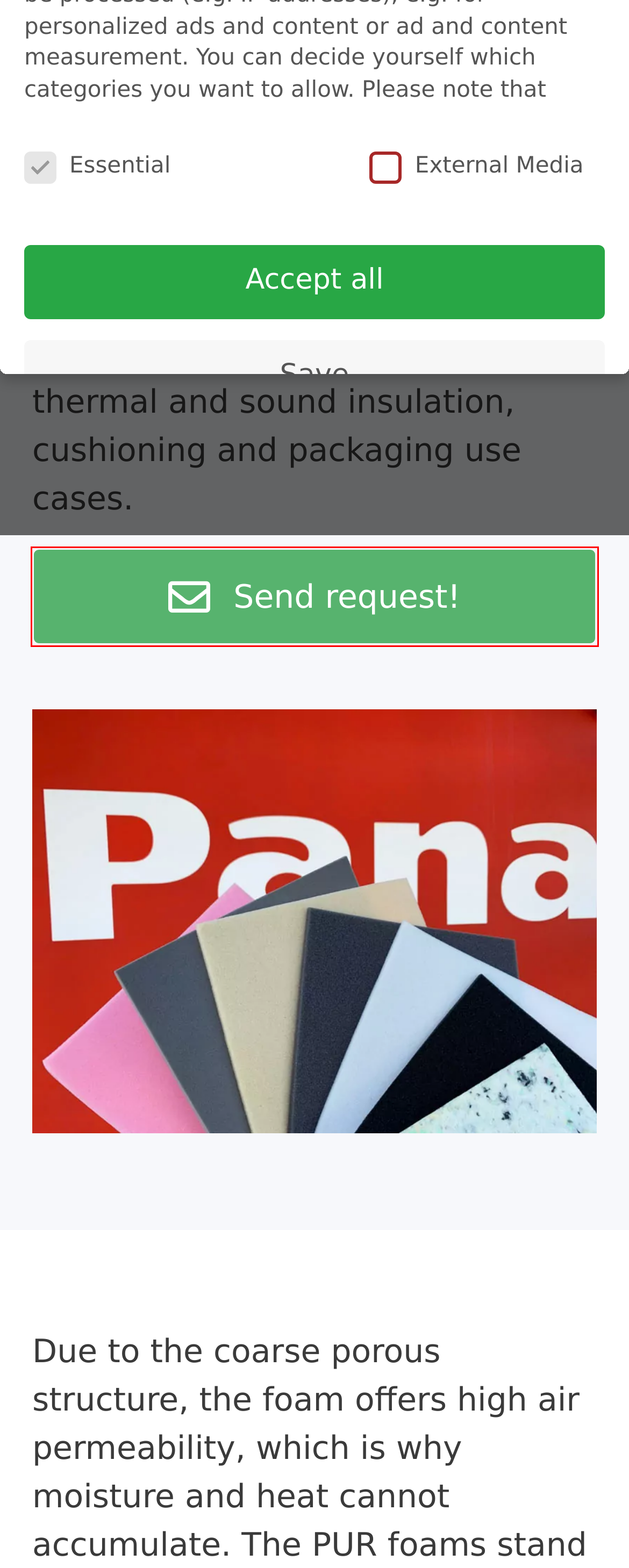A screenshot of a webpage is given, marked with a red bounding box around a UI element. Please select the most appropriate webpage description that fits the new page after clicking the highlighted element. Here are the candidates:
A. Our Materials for processing
B. Foams sustainability
C. Foams for the automotive industry
D. Further Materials of Foam
E. Cellular Rubber Foam Material
F. Imprint
G. Make a non-binding enquiry
H. Data protection

G